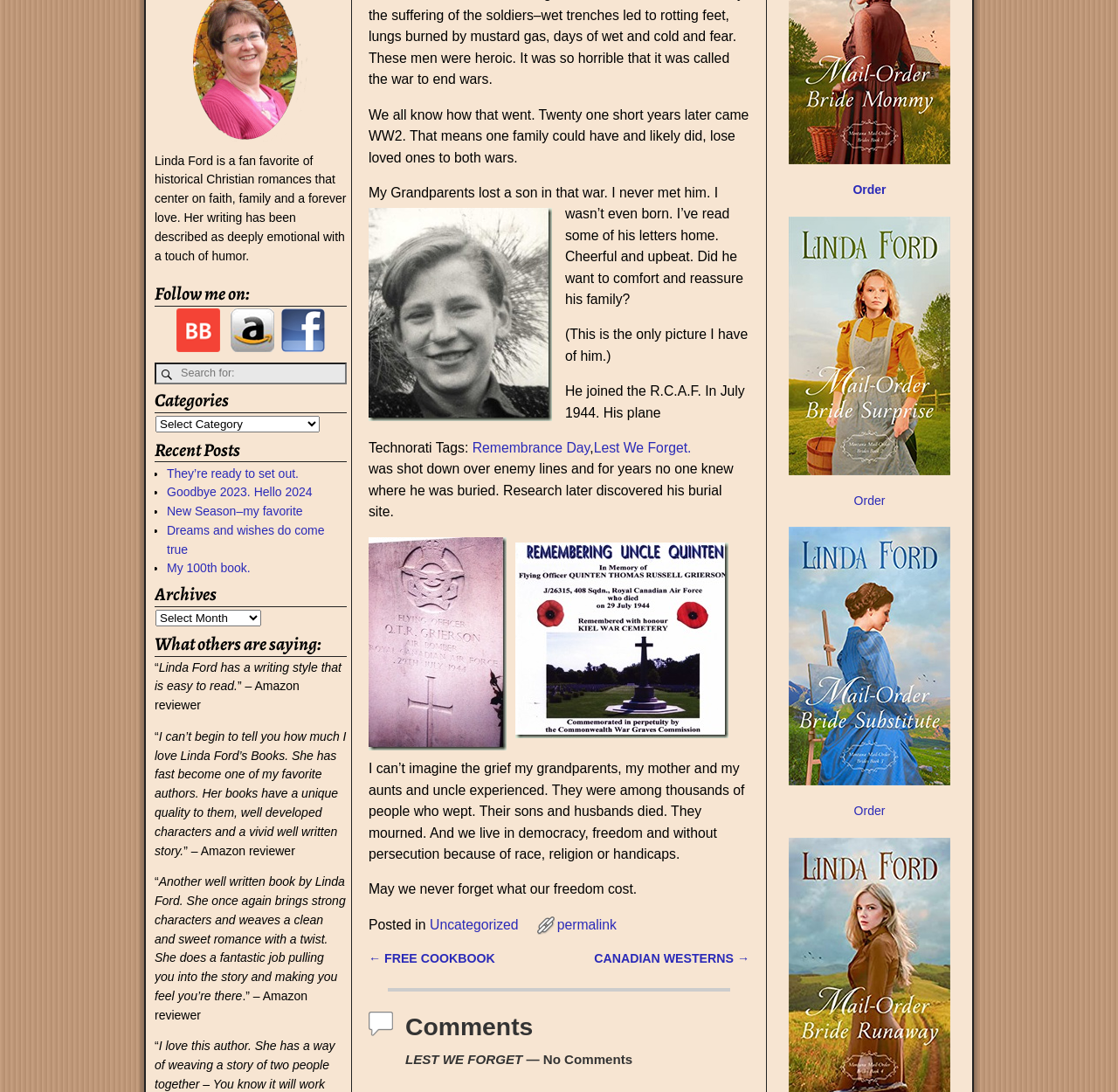Locate the bounding box coordinates of the UI element described by: "Lest We Forget.". The bounding box coordinates should consist of four float numbers between 0 and 1, i.e., [left, top, right, bottom].

[0.531, 0.403, 0.618, 0.417]